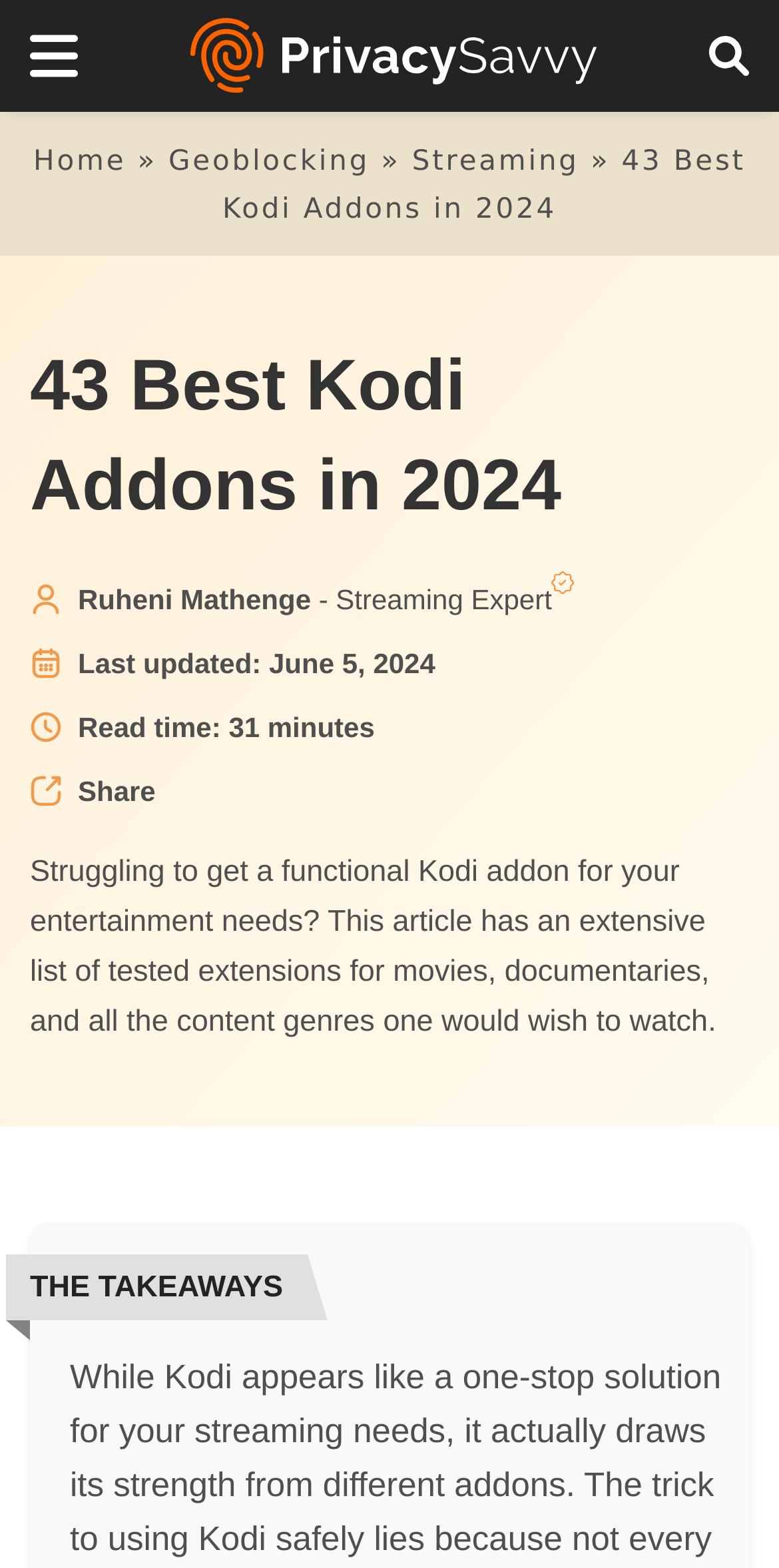Describe every aspect of the webpage in a detailed manner.

This webpage is an article listing the best Kodi addons for various content genres. At the top, there is a header section with a button to open a mobile menu, a link to the "Home" page, and a navigation menu. Below the header, there is a section with the article title "43 Best Kodi Addons in 2024" and a brief description of the article.

On the left side, there is a table of contents with links to different sections of the article, including "Top 10 addons", "Types of Kodi addons", "Best Kodi add-ons for movies and TV shows", and more. Each section has a corresponding image icon.

The main content of the article is divided into sections, each with a heading and a list of links to specific Kodi addons. The sections include "Best Kodi add-ons for movies and TV shows", "Best Kodi addon for cartoons and anime", "Popular live TV and news Kodi addons", "Top Kodi extensions for sports", and "Most-loved Kodi add-ons to watch videos online". Each addon link has a corresponding image icon.

At the bottom of the page, there are social media sharing buttons and a "Share" button with options to share the article on Twitter, Facebook, Reddit, LinkedIn, WhatsApp, Telegram, and Email.